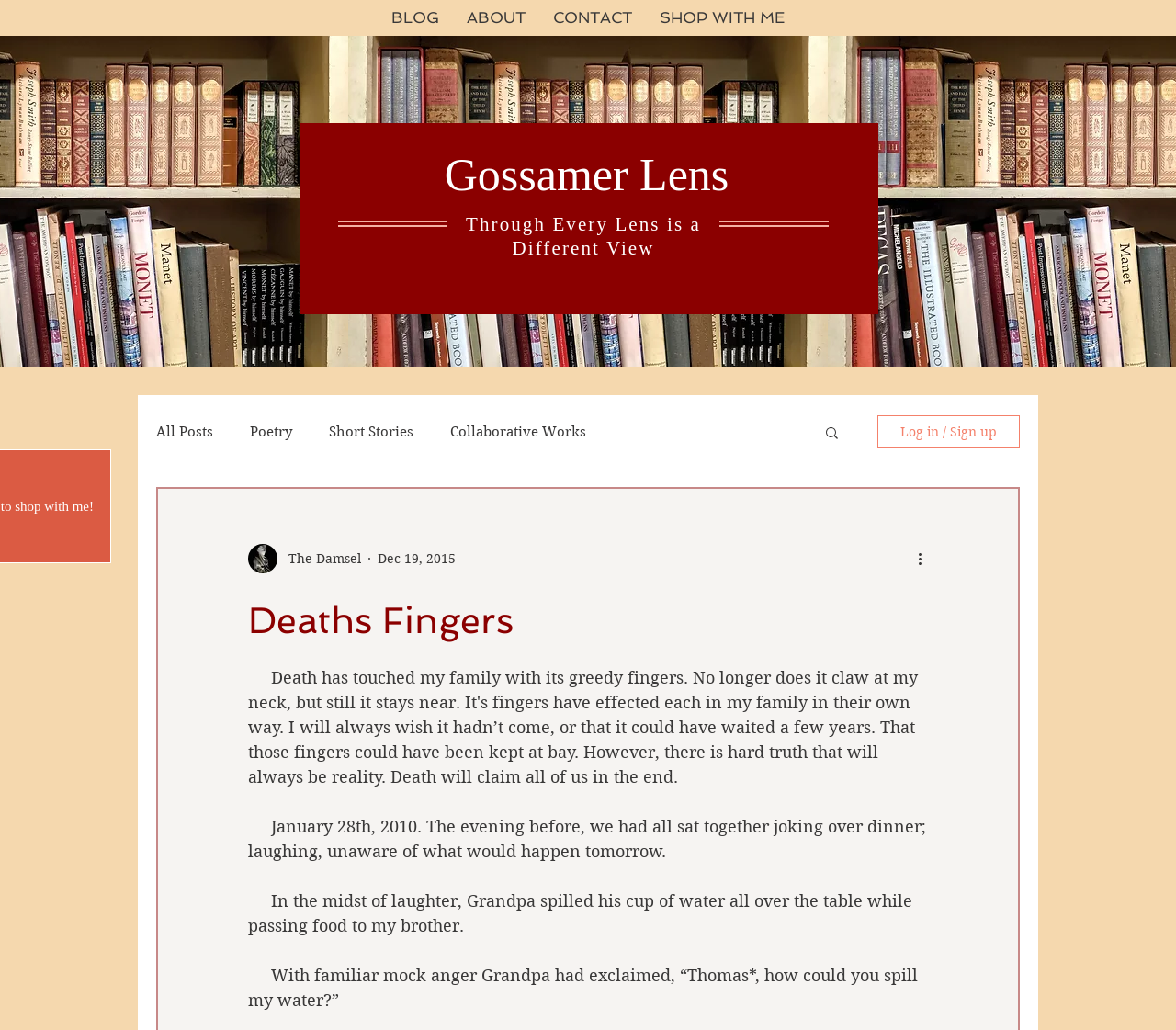Craft a detailed narrative of the webpage's structure and content.

This webpage appears to be a personal blog or writing platform, with a focus on creative writing and storytelling. At the top of the page, there is a heading titled "Gossamer Lens" with a corresponding link. Below this, there is another heading titled "Through Every Lens is a Different View" with a link as well.

To the right of these headings, there is a navigation menu labeled "blog" with several links, including "All Posts", "Poetry", "Short Stories", and "Collaborative Works". Next to the navigation menu, there is a search button with a small image icon.

Further to the right, there is a button to "Log in / Sign up" with a writer's picture and some text, including the name "The Damsel" and a date "Dec 19, 2015". Below this, there is a heading titled "Deaths Fingers" with a block of text that appears to be a personal story or essay. The text describes a family dinner and a grandfather spilling water, with a nostalgic and introspective tone.

Throughout the page, there are several images, including icons for the search button and the "More actions" button, as well as the writer's picture. The overall layout is organized, with clear headings and concise text, making it easy to navigate and read.